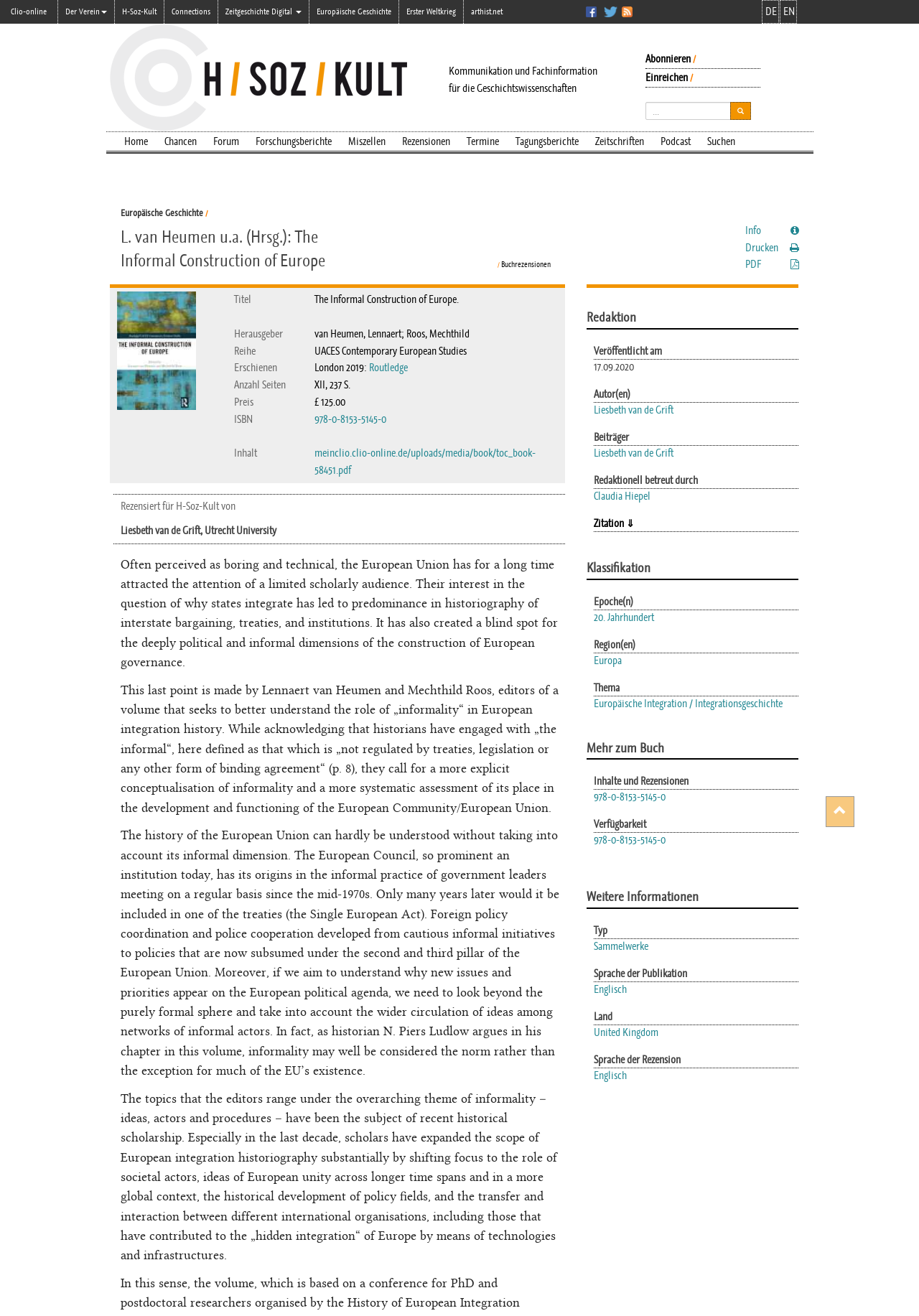Determine the bounding box coordinates for the clickable element to execute this instruction: "View the 'Rezension' of 'The Informal Construction of Europe'". Provide the coordinates as four float numbers between 0 and 1, i.e., [left, top, right, bottom].

[0.131, 0.171, 0.397, 0.207]